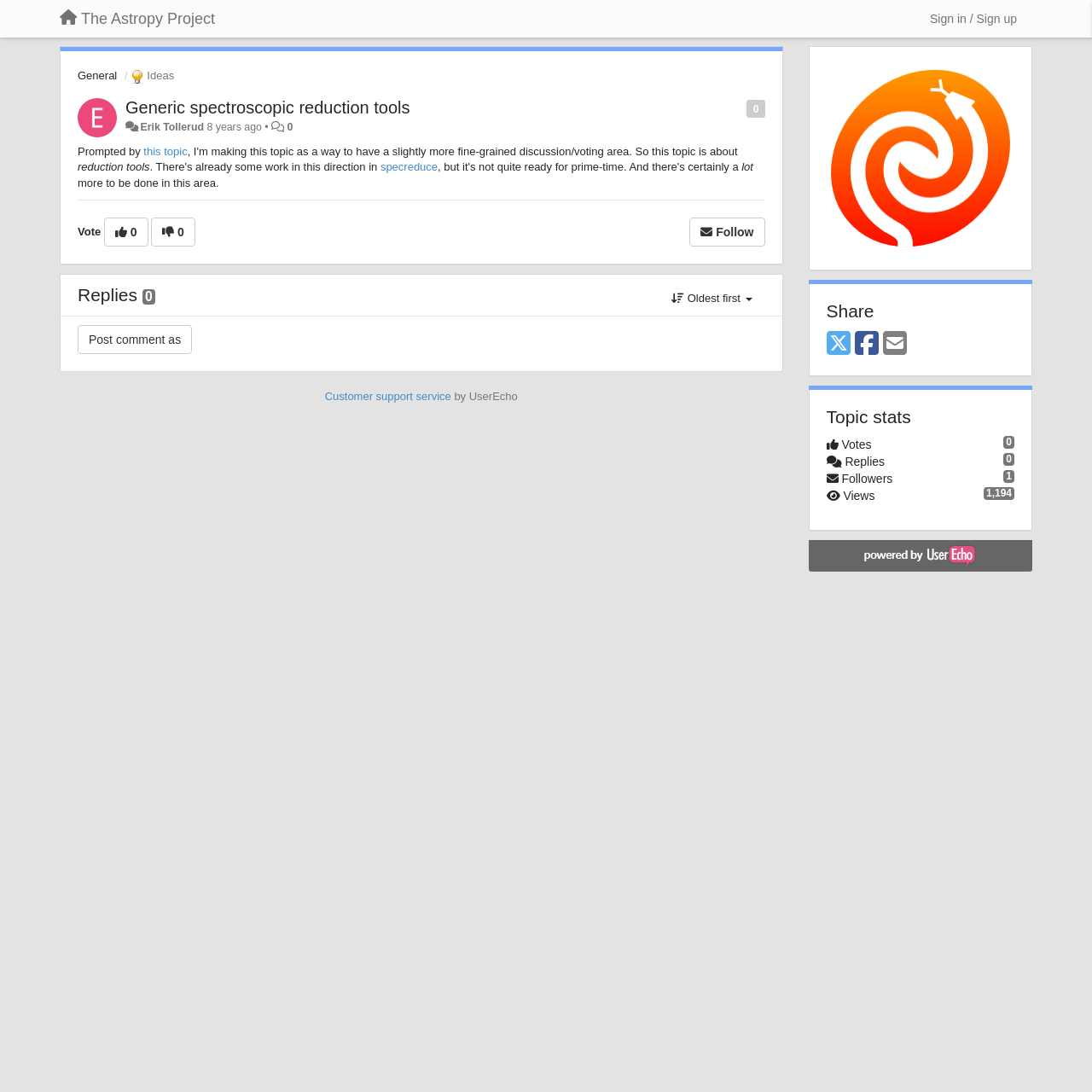Please find and generate the text of the main heading on the webpage.

Generic spectroscopic reduction tools